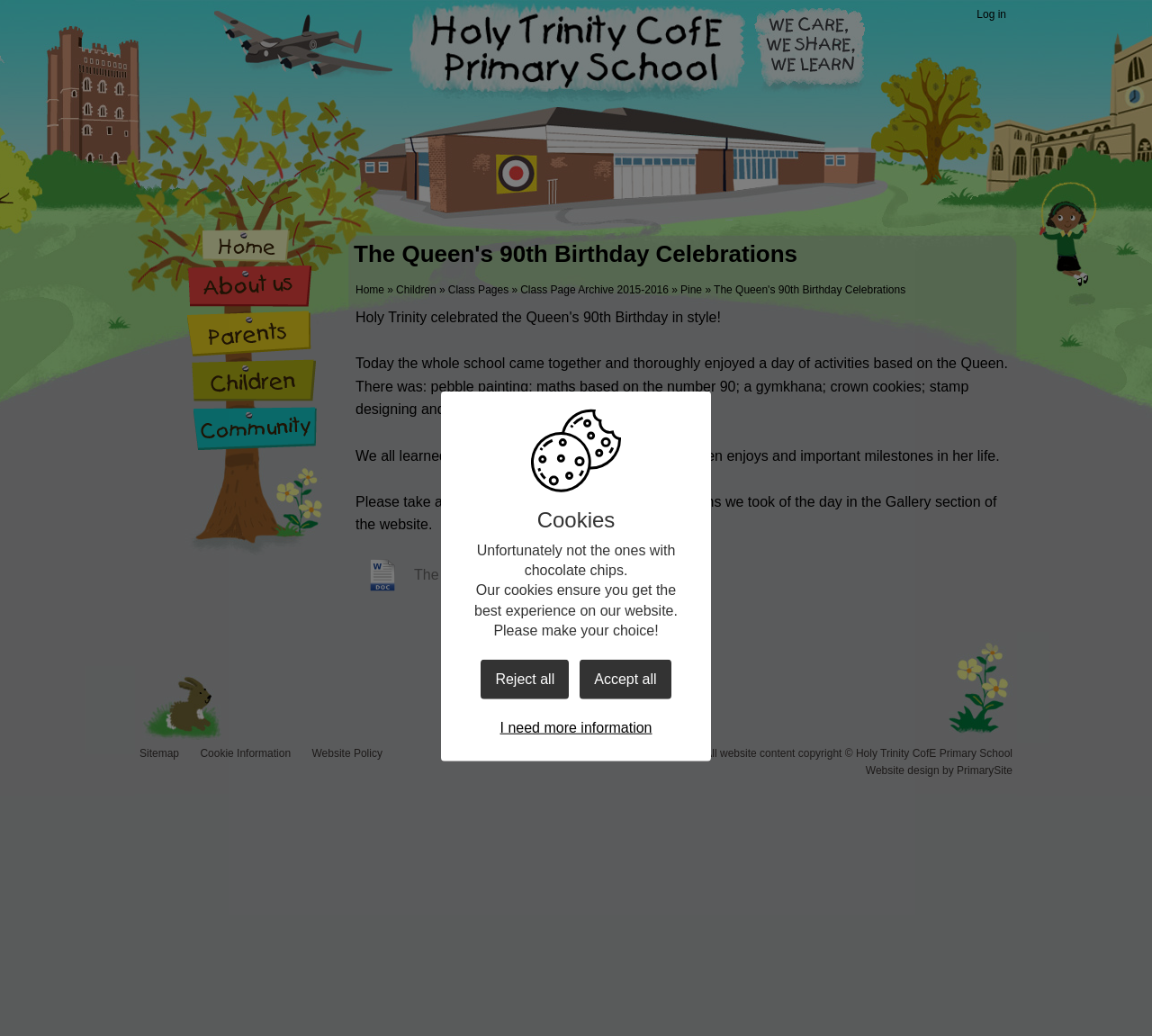Please give a short response to the question using one word or a phrase:
What is the purpose of the cookies on this website?

Best experience